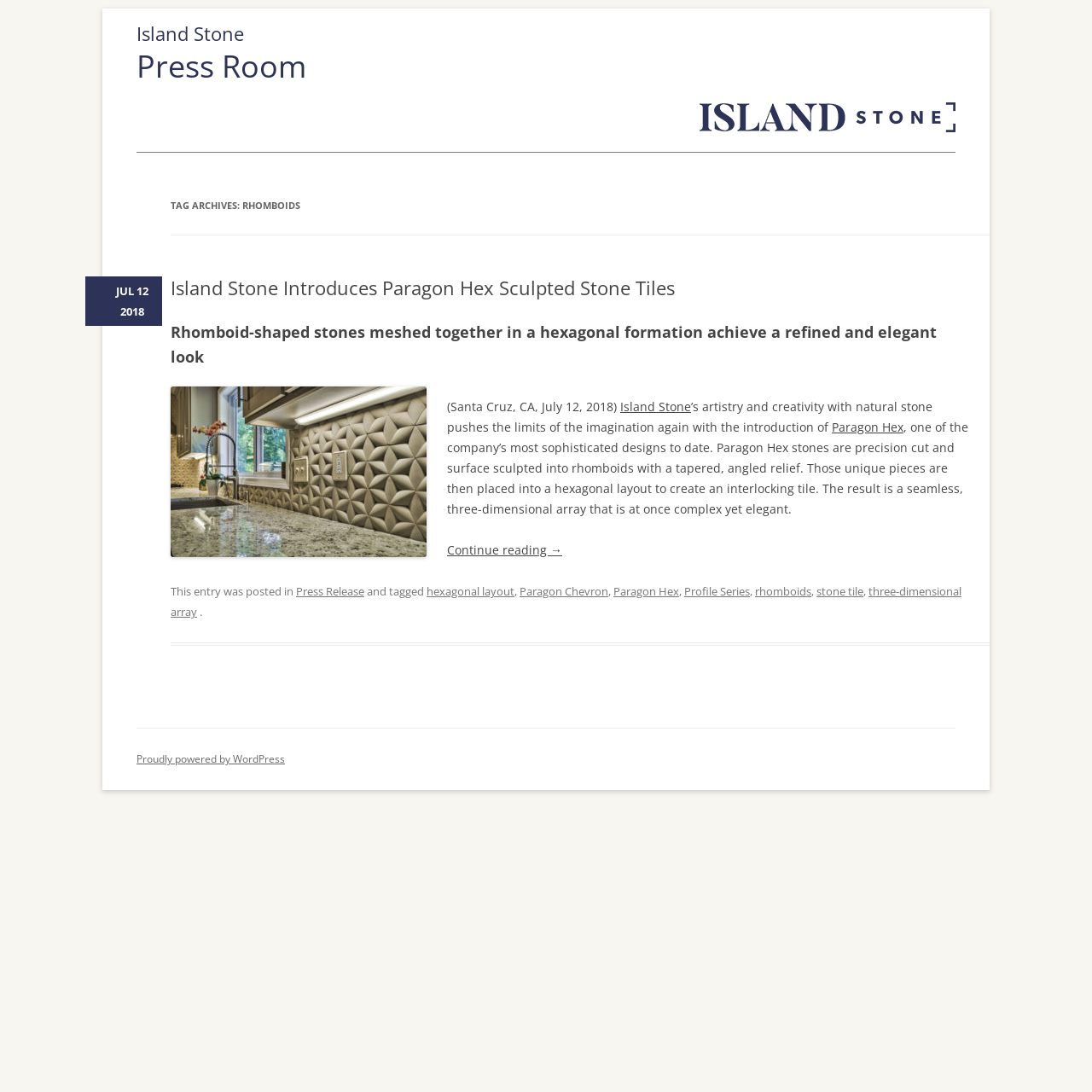Please identify the coordinates of the bounding box for the clickable region that will accomplish this instruction: "Read the article 'Island Stone Introduces Paragon Hex Sculpted Stone Tiles'".

[0.156, 0.253, 0.887, 0.274]